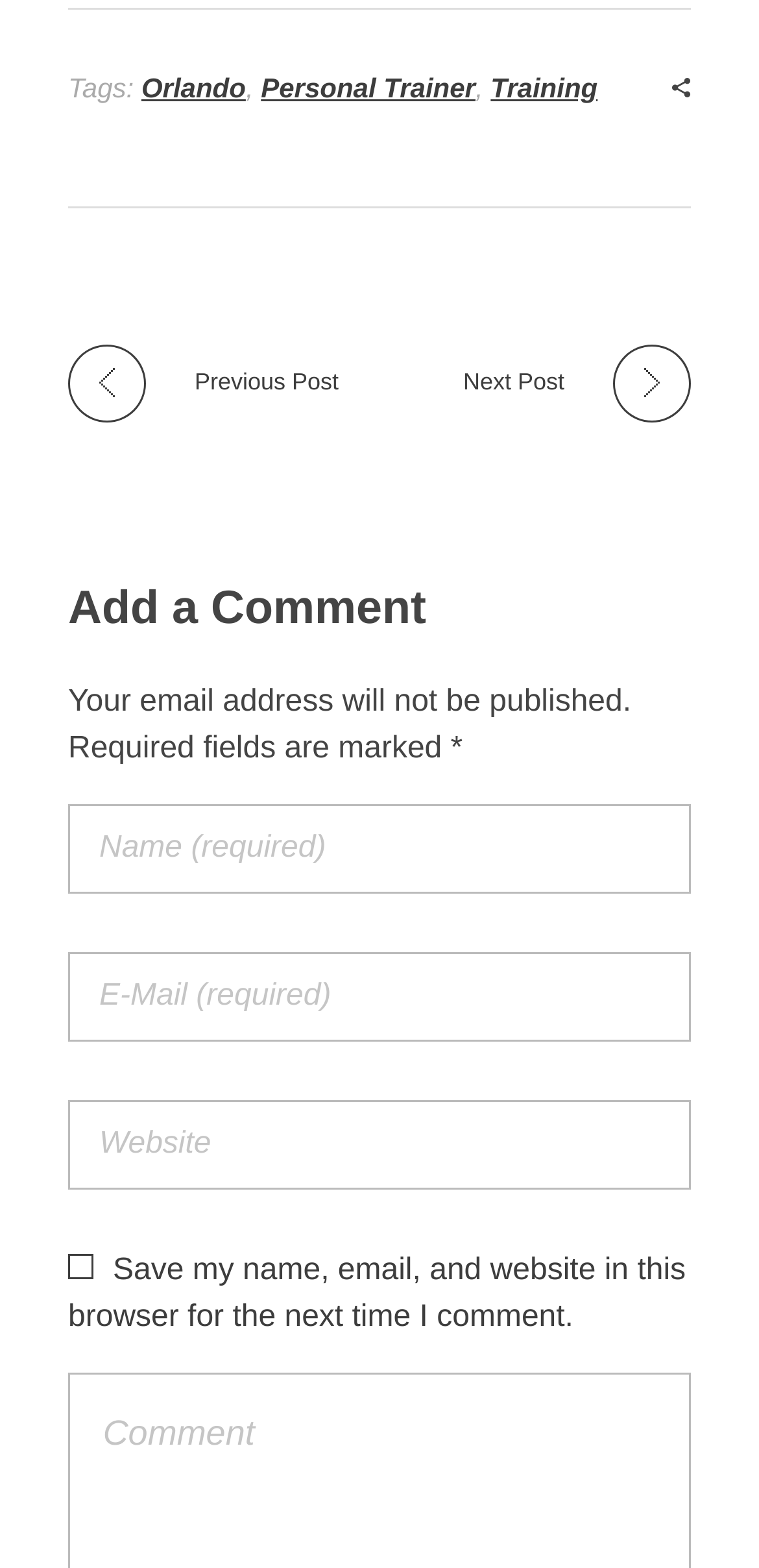Identify the bounding box coordinates for the region of the element that should be clicked to carry out the instruction: "Check the box to save your information". The bounding box coordinates should be four float numbers between 0 and 1, i.e., [left, top, right, bottom].

[0.09, 0.8, 0.123, 0.816]